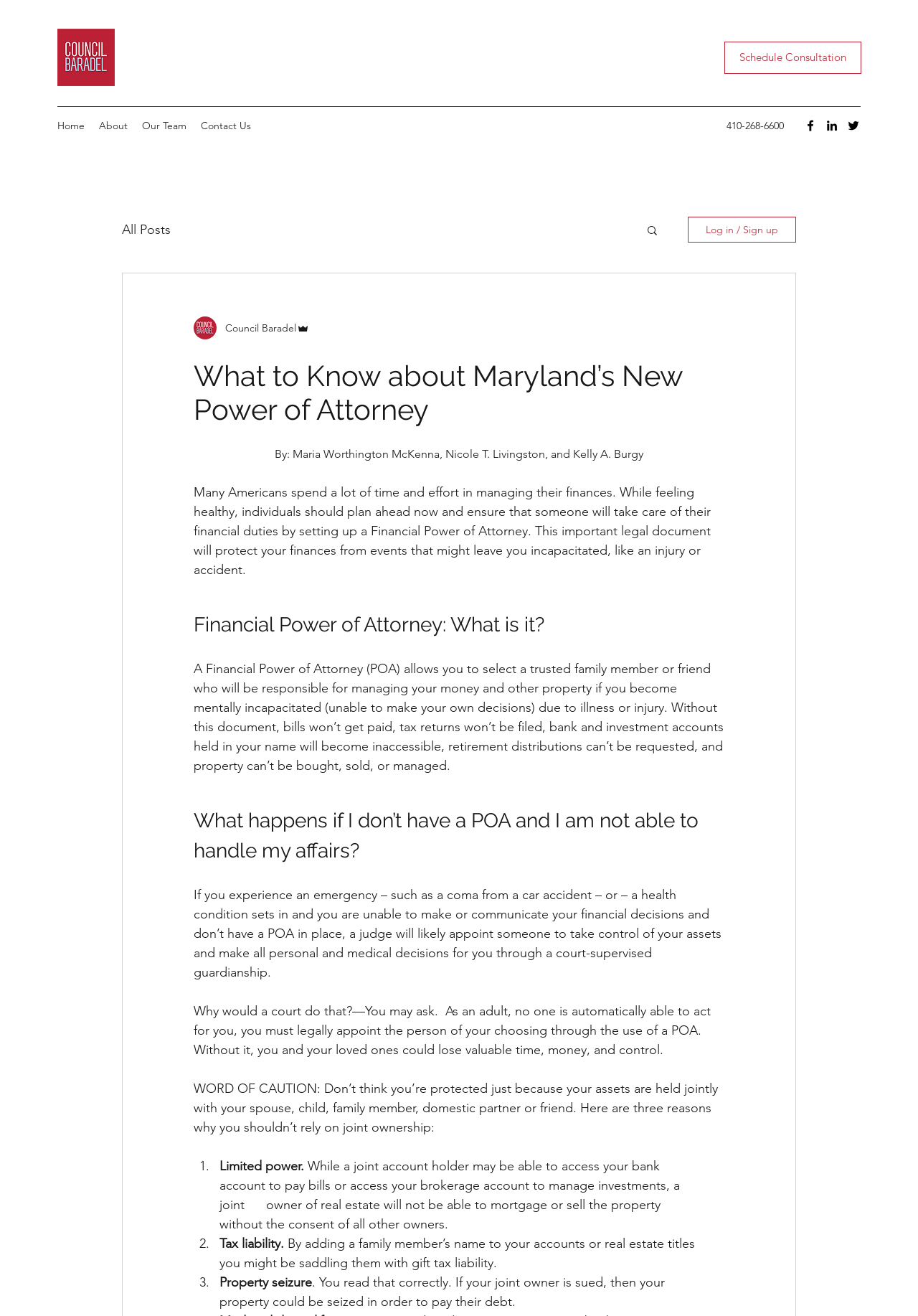What is the topic of this webpage?
Provide a one-word or short-phrase answer based on the image.

Power of Attorney